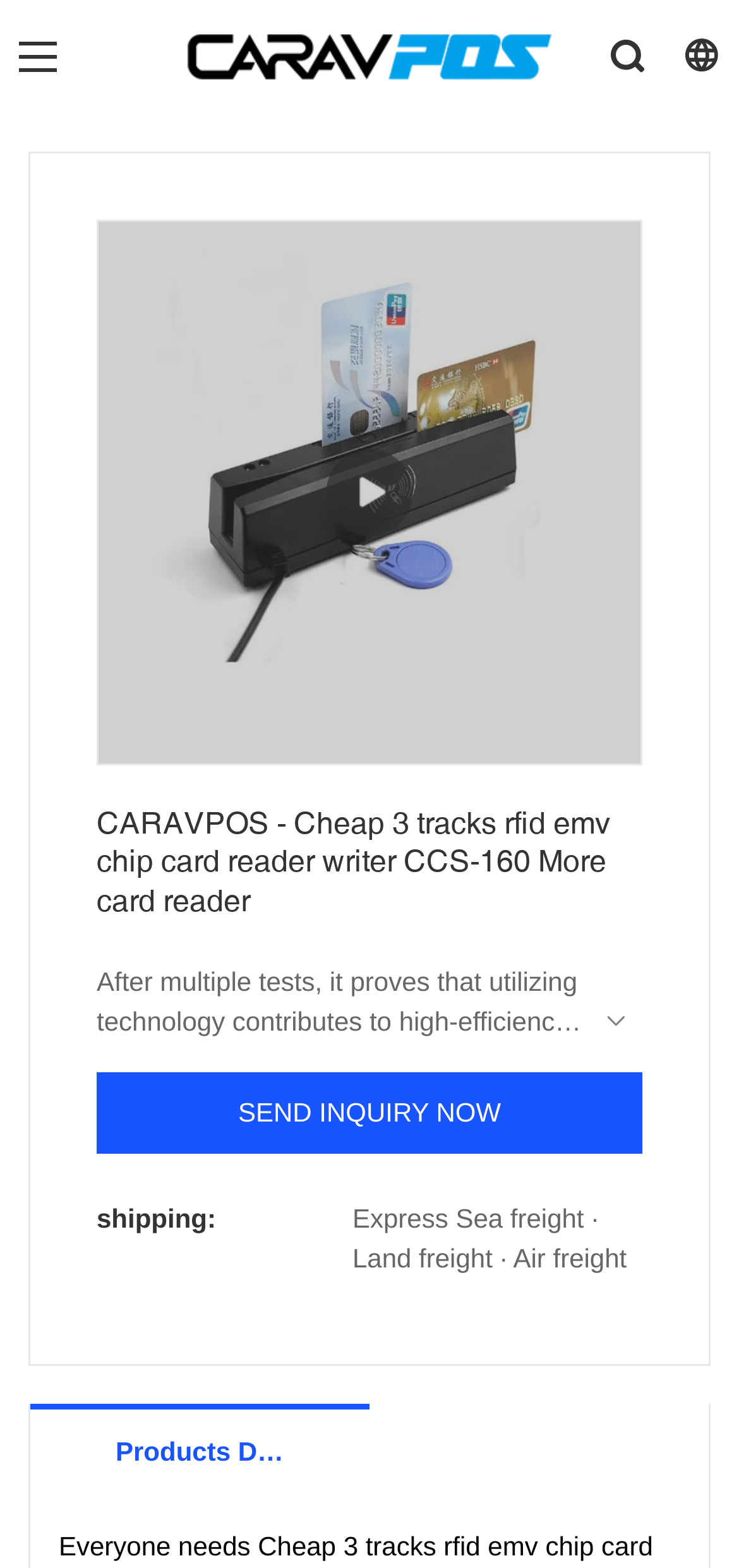Answer this question in one word or a short phrase: What is the section below the product description about?

Product Details